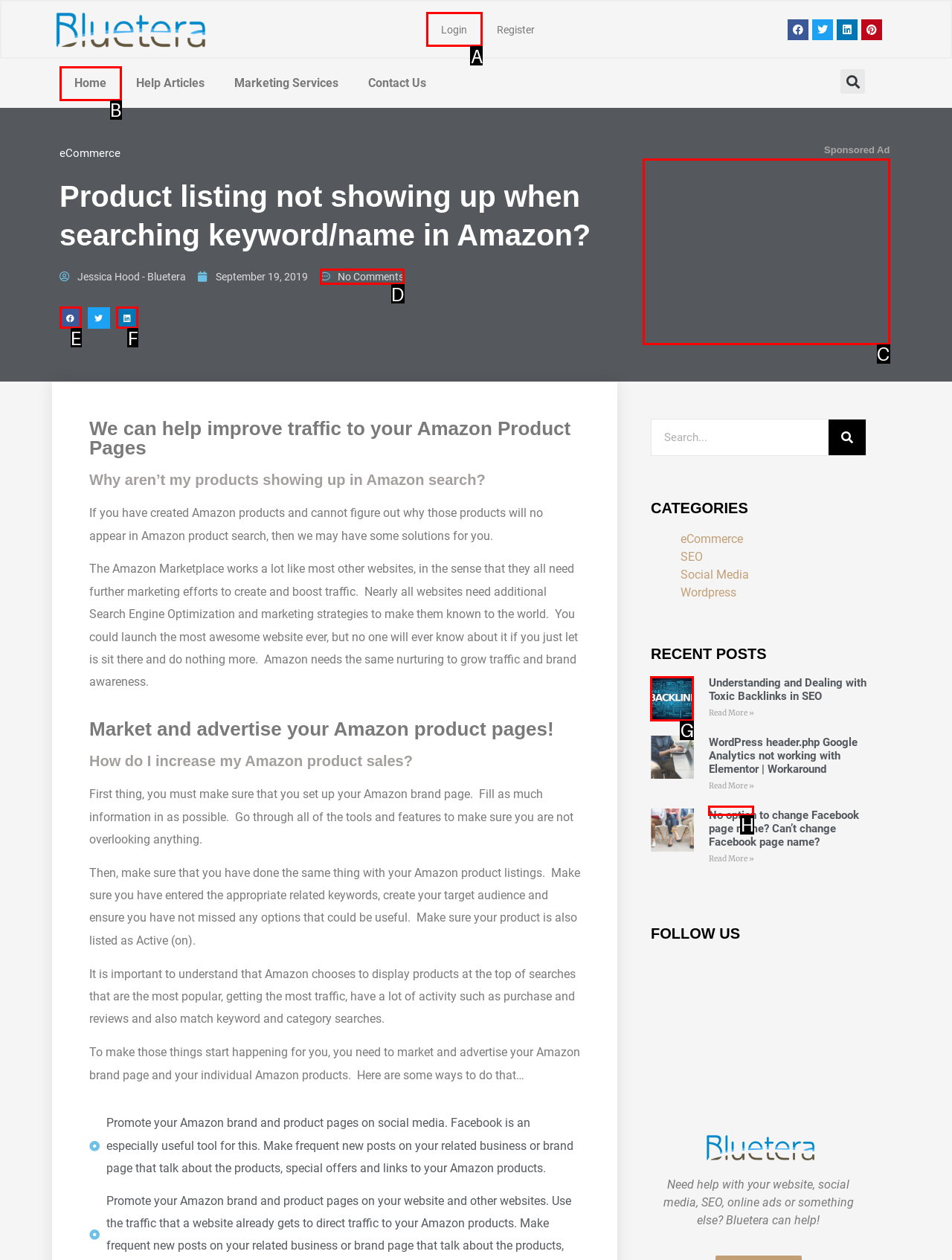What option should you select to complete this task: Login to the website? Indicate your answer by providing the letter only.

A